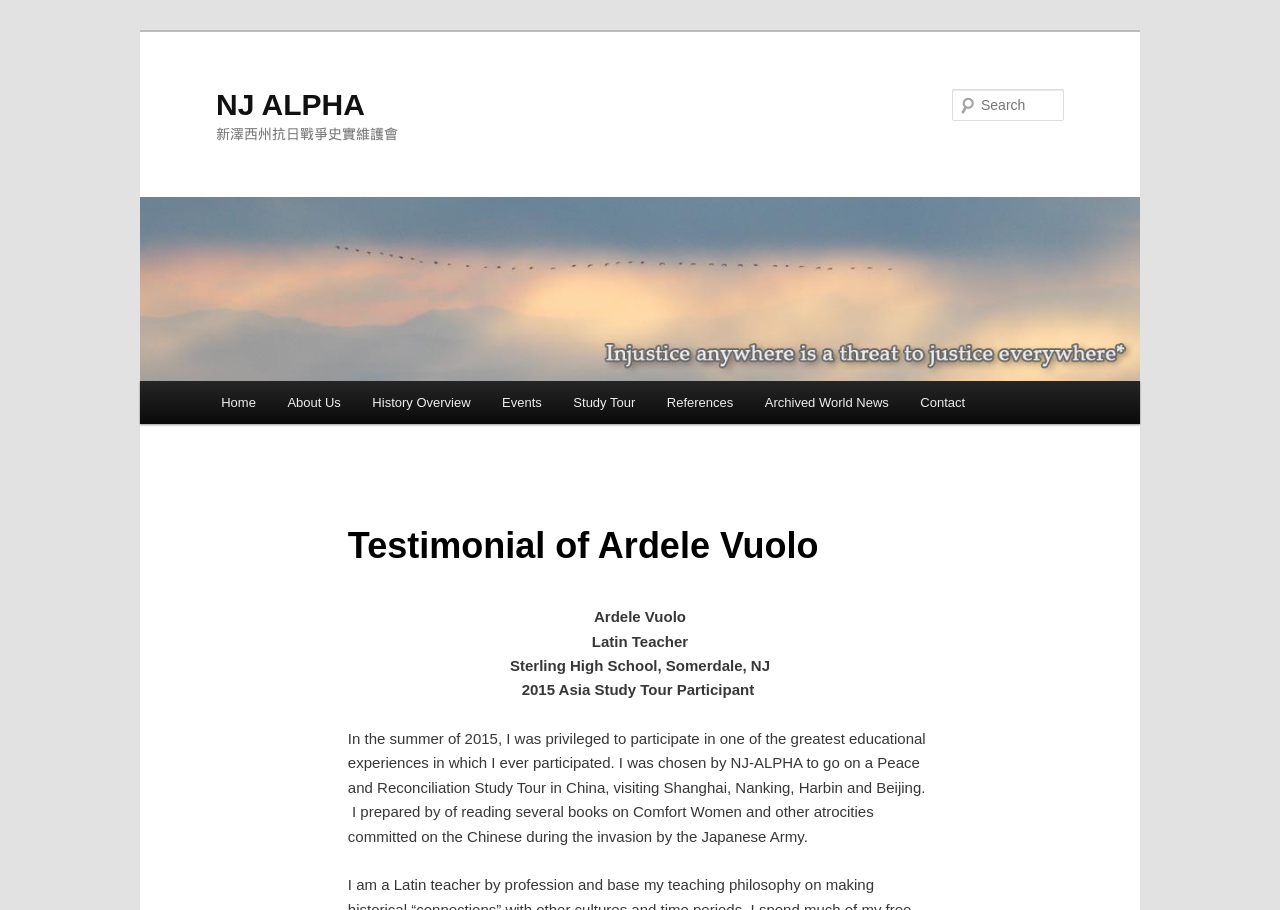Please provide the bounding box coordinates for the element that needs to be clicked to perform the following instruction: "Contact NJ ALPHA". The coordinates should be given as four float numbers between 0 and 1, i.e., [left, top, right, bottom].

[0.707, 0.419, 0.766, 0.466]